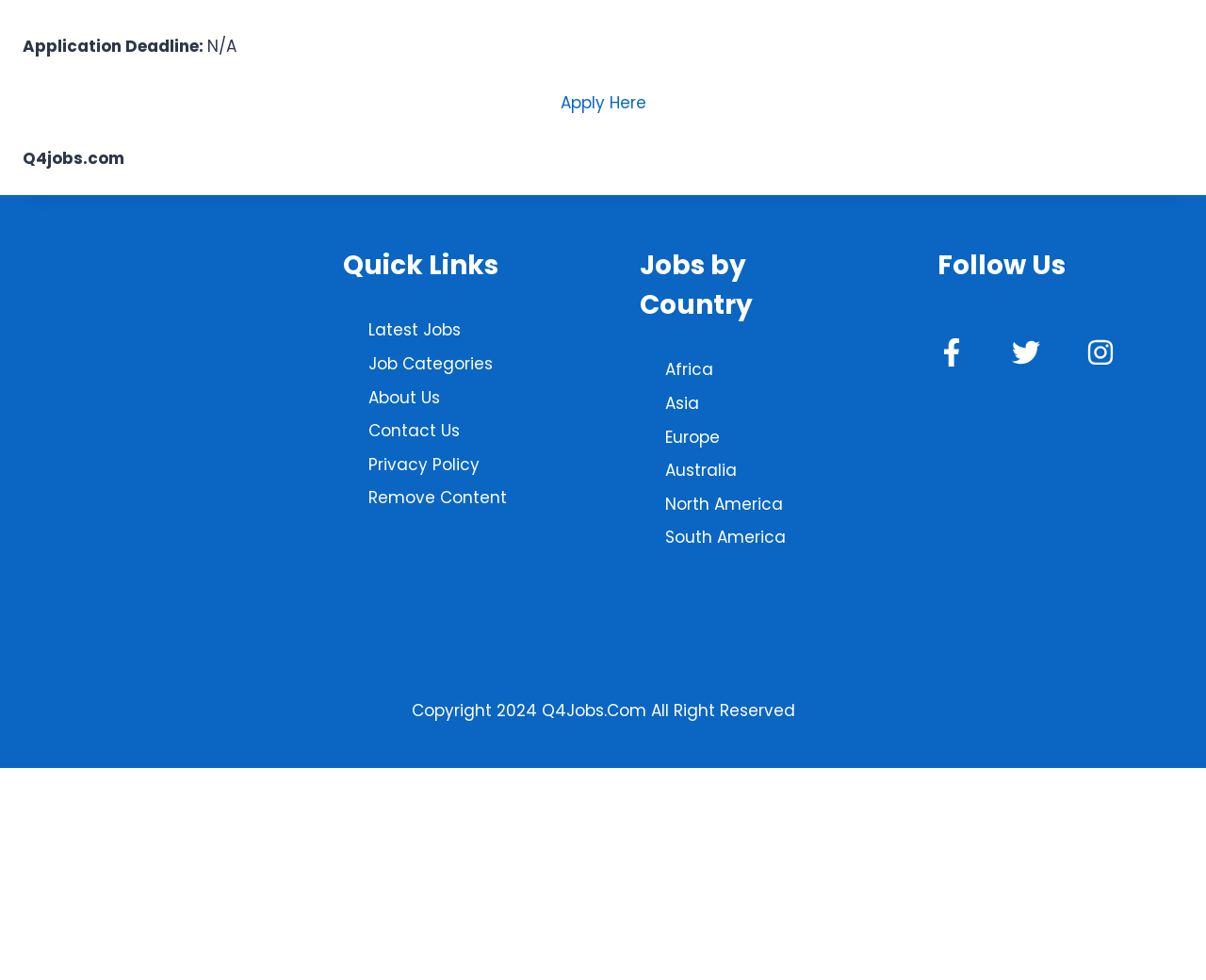Identify the bounding box coordinates of the area that should be clicked in order to complete the given instruction: "Apply for a job". The bounding box coordinates should be four float numbers between 0 and 1, i.e., [left, top, right, bottom].

[0.464, 0.093, 0.536, 0.116]